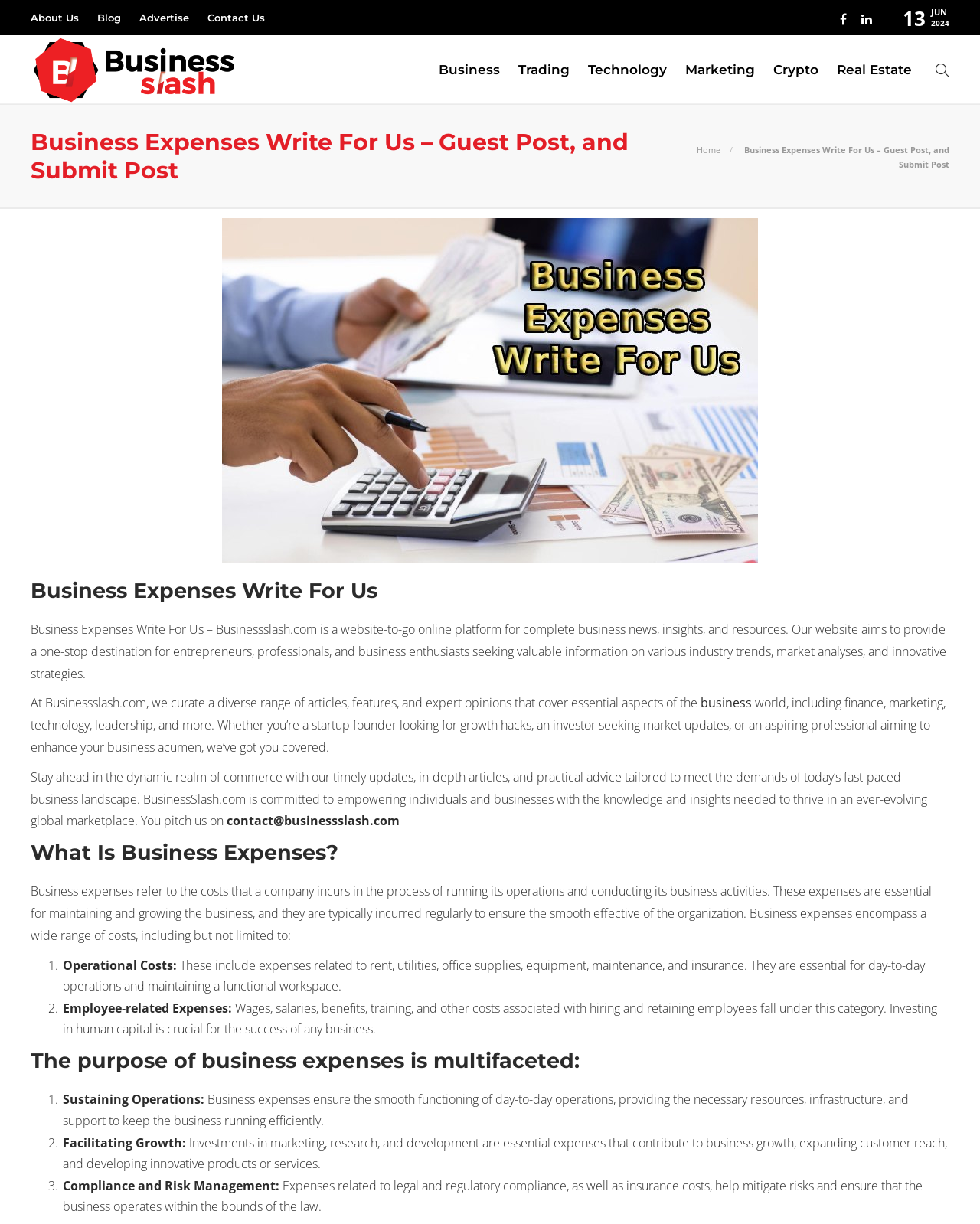Analyze the image and give a detailed response to the question:
What is the topic of the article 'Boost Your Website’s Authority: The Role of a Reputable SEO Company in Backlink Acquisition'?

The topic of the article can be inferred from its title, which suggests that it discusses the role of a reputable SEO company in acquiring backlinks to boost a website's authority.